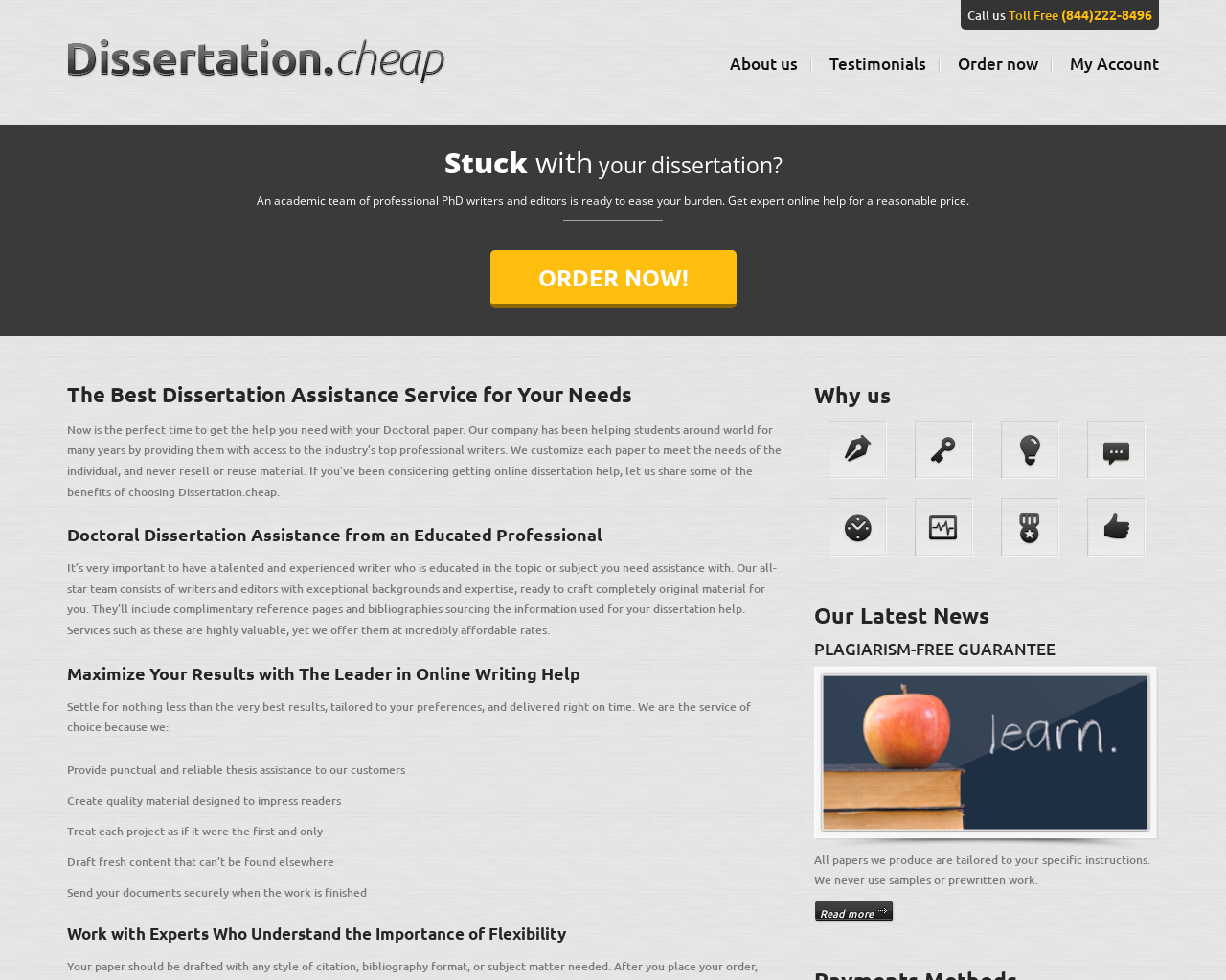Give a detailed account of the webpage.

This webpage is about a dissertation assistance service, Dissertation.Cheap, which offers writing and editing services to students. At the top of the page, there is a logo and a navigation menu with links to "About us", "Testimonials", "Order now", and "My Account". Below the navigation menu, there is a call-to-action section with a phone number and a "Call us" button.

The main content of the page is divided into several sections. The first section has a heading "Stuck with your dissertation?" and a brief introduction to the service, followed by a call-to-action button "ORDER NOW!". The second section has a heading "The Best Dissertation Assistance Service for Your Needs" and a paragraph describing the benefits of choosing Dissertation.Cheap.

The third section has a heading "Doctoral Dissertation Assistance from an Educated Professional" and a paragraph highlighting the expertise of the writers and editors. The fourth section has a heading "Maximize Your Results with The Leader in Online Writing Help" and a paragraph emphasizing the quality and affordability of the service.

The fifth section has a heading "Work with Experts Who Understand the Importance of Flexibility" and a list of benefits, including punctual and reliable thesis assistance, quality material, and secure document delivery. 

On the right side of the page, there are two columns of images, likely representing the services offered or the benefits of choosing Dissertation.Cheap. Below the images, there are three sections: "Why us", "Our Latest News", and "PLAGIARISM-FREE GUARANTEE", each with a heading and some text or an image. The "PLAGIARISM-FREE GUARANTEE" section has an image and a paragraph assuring that all papers produced are tailored to specific instructions and never use samples or prewritten work.